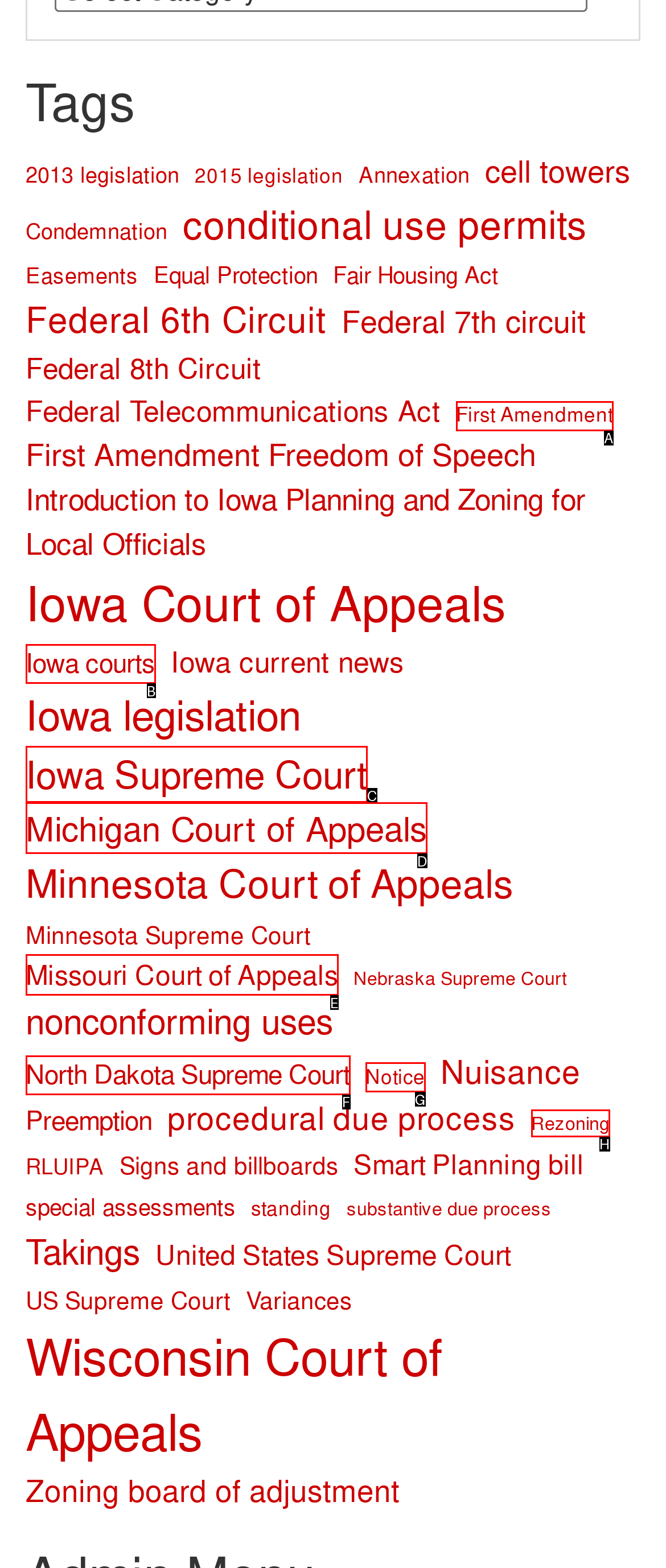Determine the UI element that matches the description: Michigan Court of Appeals
Answer with the letter from the given choices.

D